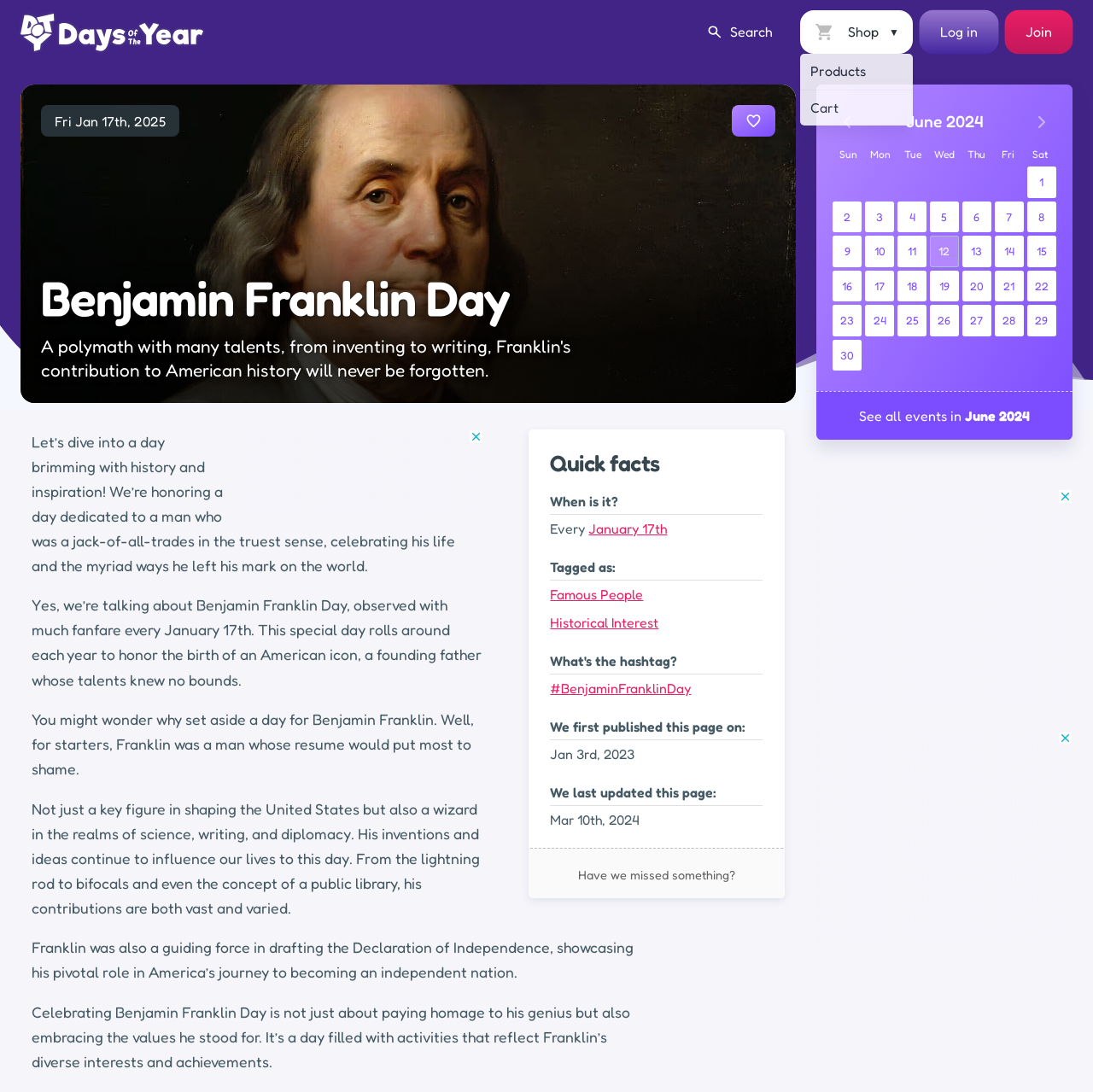Identify the bounding box coordinates of the element that should be clicked to fulfill this task: "Join the community". The coordinates should be provided as four float numbers between 0 and 1, i.e., [left, top, right, bottom].

[0.92, 0.009, 0.981, 0.049]